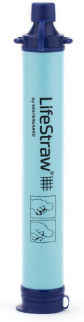Offer a detailed explanation of the image and its components.

The image displays the LifeStraw Personal Water Filter, a compact and portable device designed for outdoor activities such as hiking and camping, as well as for emergency preparedness. The filter features a vibrant blue body, clearly labeled with the product name "LifeStraw" and illustrations demonstrating its use. It is engineered to provide safe drinking water by removing bacteria and protozoa, making it an essential tool for adventurers and those in need of reliable water filtration on the go.